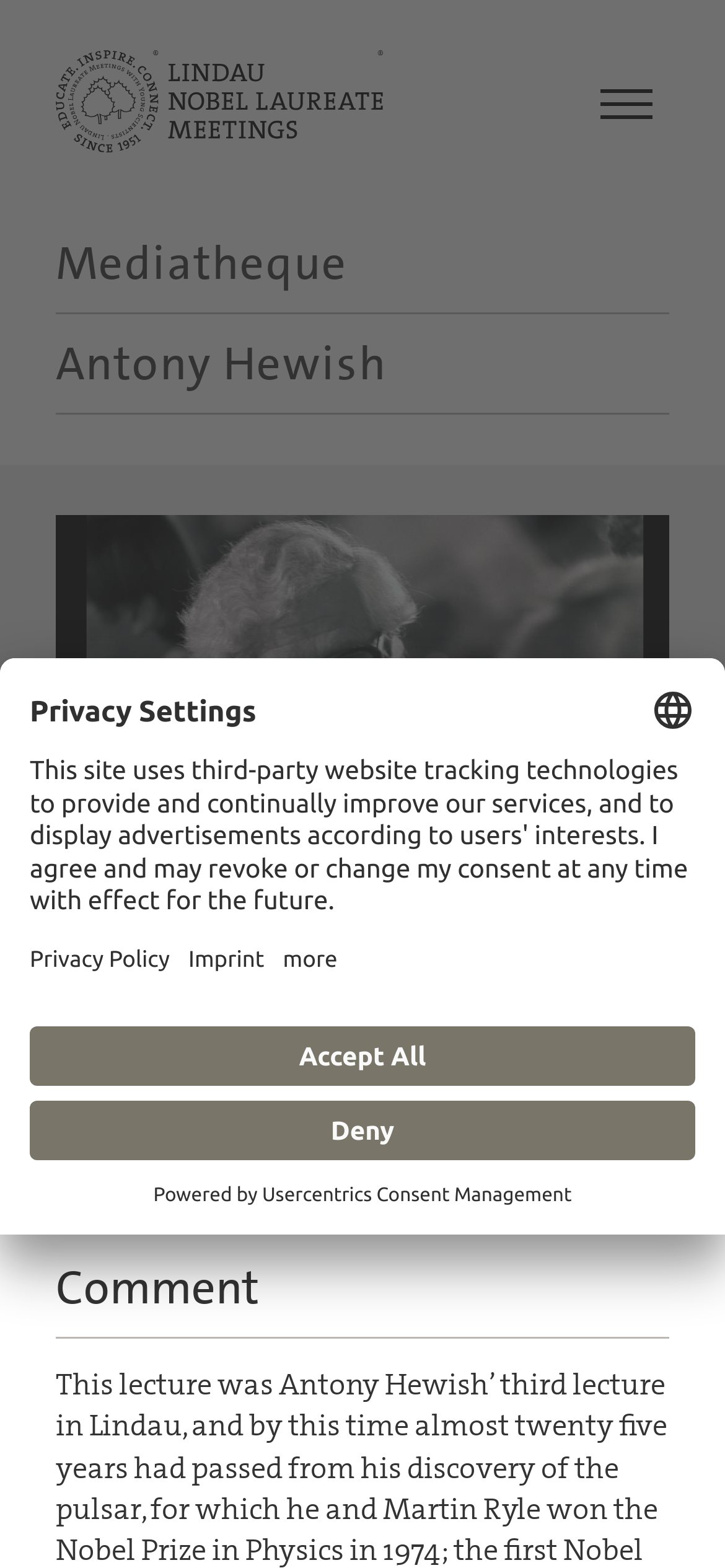Locate the bounding box coordinates of the element to click to perform the following action: 'View the lecture details'. The coordinates should be given as four float values between 0 and 1, in the form of [left, top, right, bottom].

[0.077, 0.554, 0.664, 0.579]